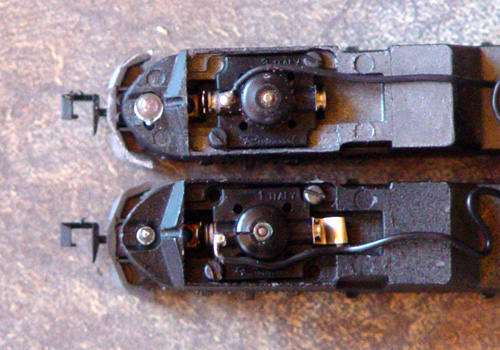How many locomotives are shown in the image?
Craft a detailed and extensive response to the question.

The image displays two locomotives positioned one above the other, allowing for a comparison of their internal structures and potential design differences.